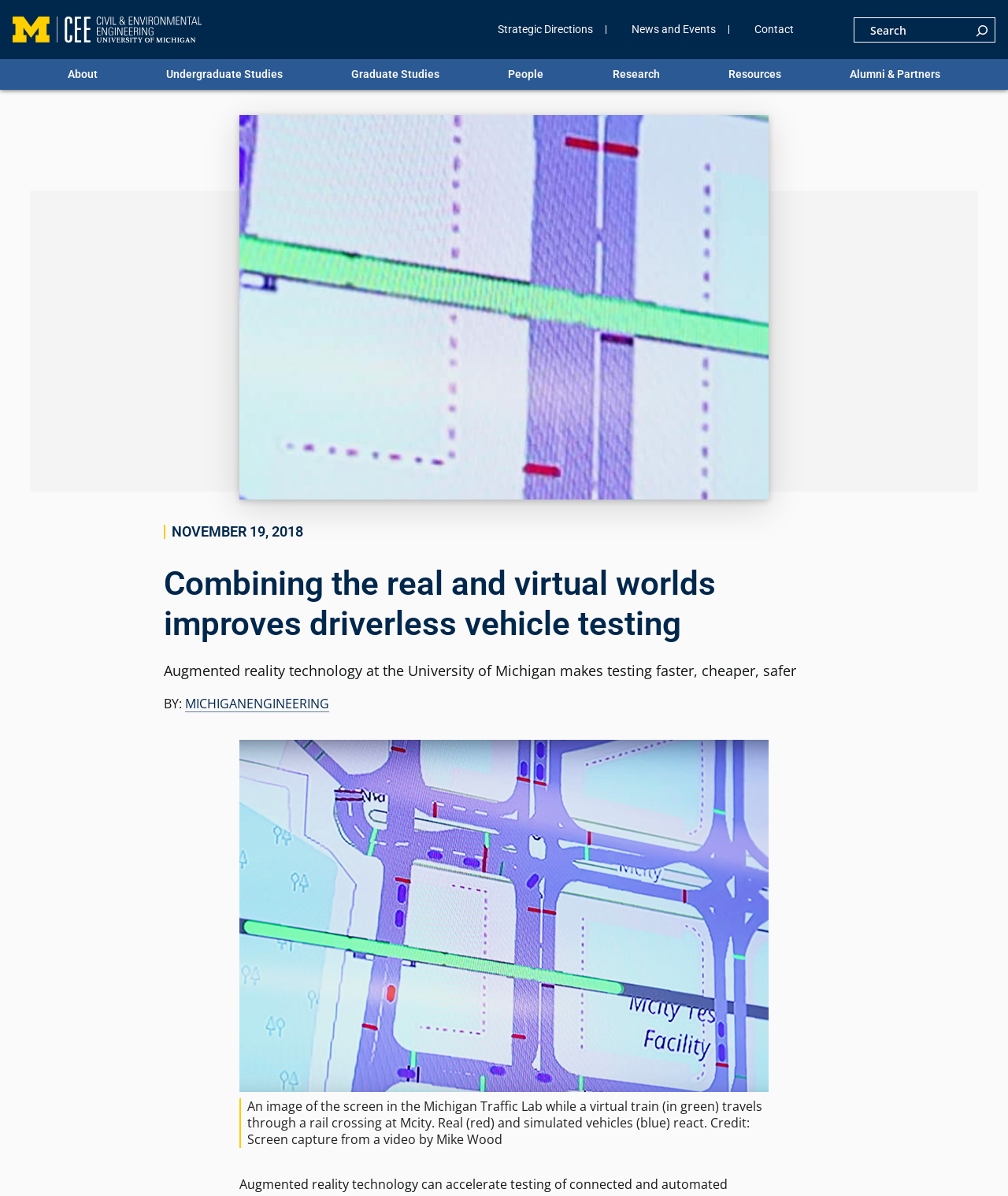What is the date of the article?
Using the information from the image, provide a comprehensive answer to the question.

I found a time element with a bounding box coordinate of [0.17, 0.438, 0.301, 0.451], which contains a StaticText element with the text 'NOVEMBER 19, 2018'. This indicates that the article was published on this date.